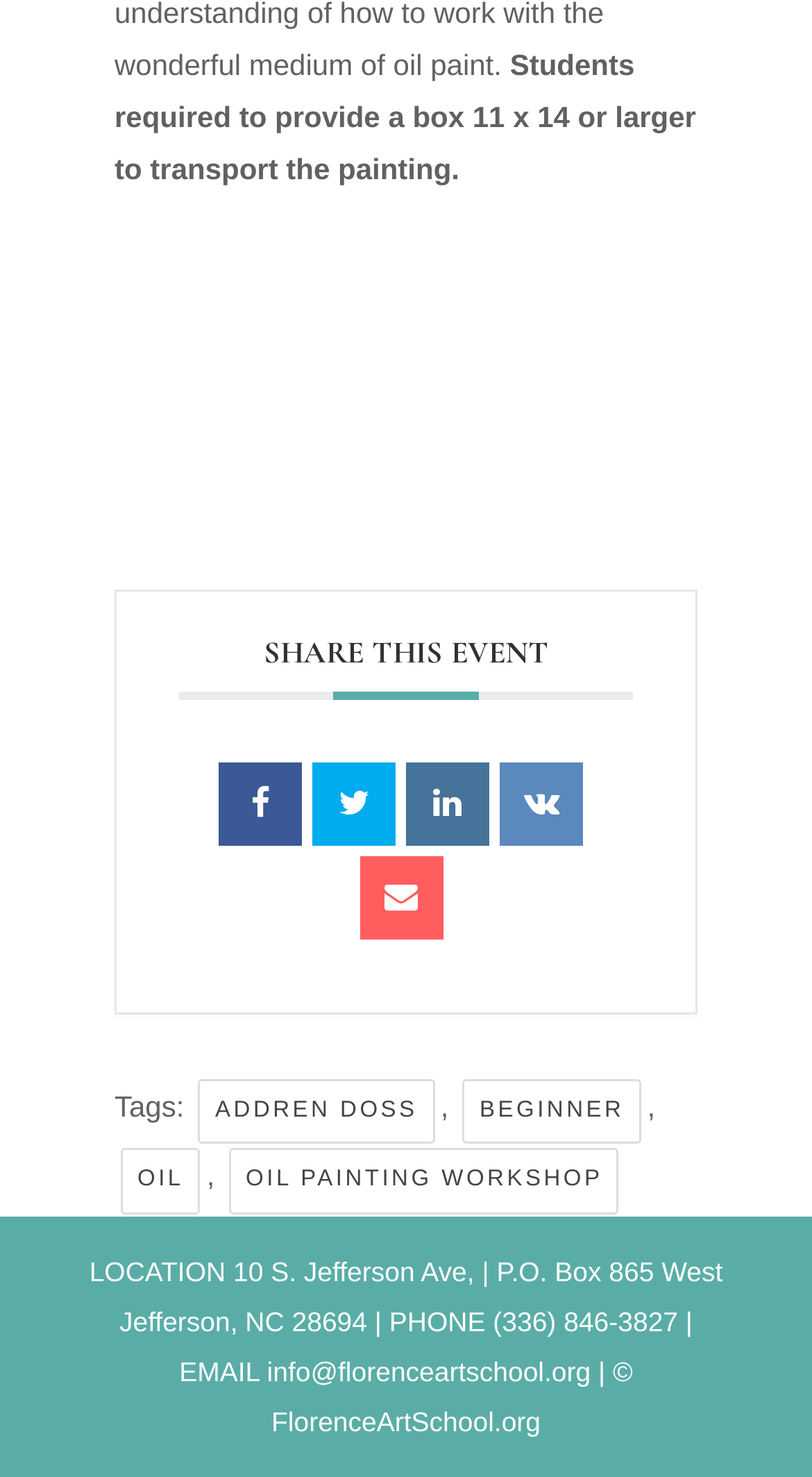What is the location of Florence Art School?
Give a detailed and exhaustive answer to the question.

The webpage provides the location of Florence Art School, which is mentioned in the StaticText element at the bottom of the page, stating 'LOCATION 10 S. Jefferson Ave, | P.O. Box 865 West Jefferson, NC 28694 | ...'.